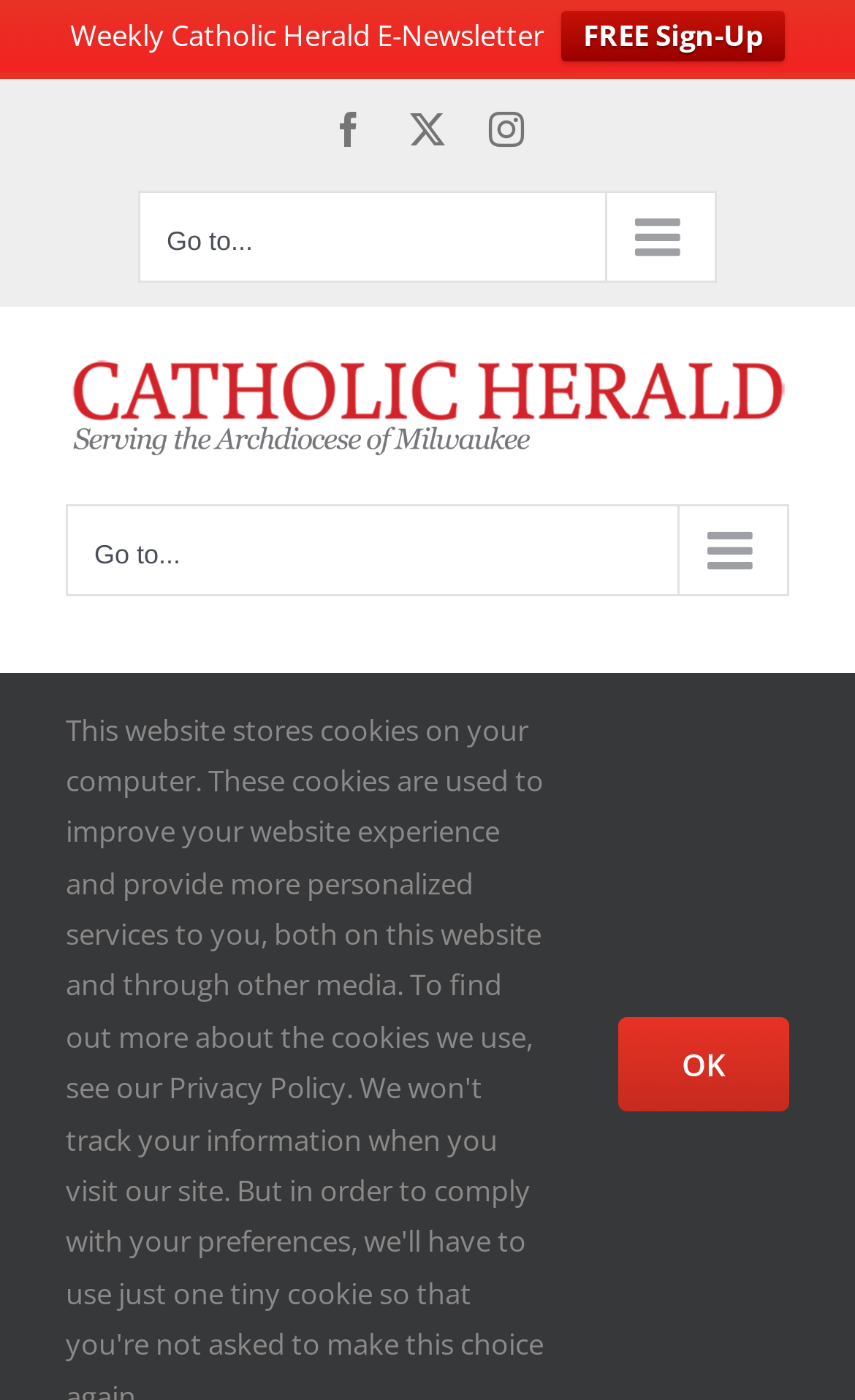Select the bounding box coordinates of the element I need to click to carry out the following instruction: "Go to Facebook page".

[0.387, 0.08, 0.428, 0.105]